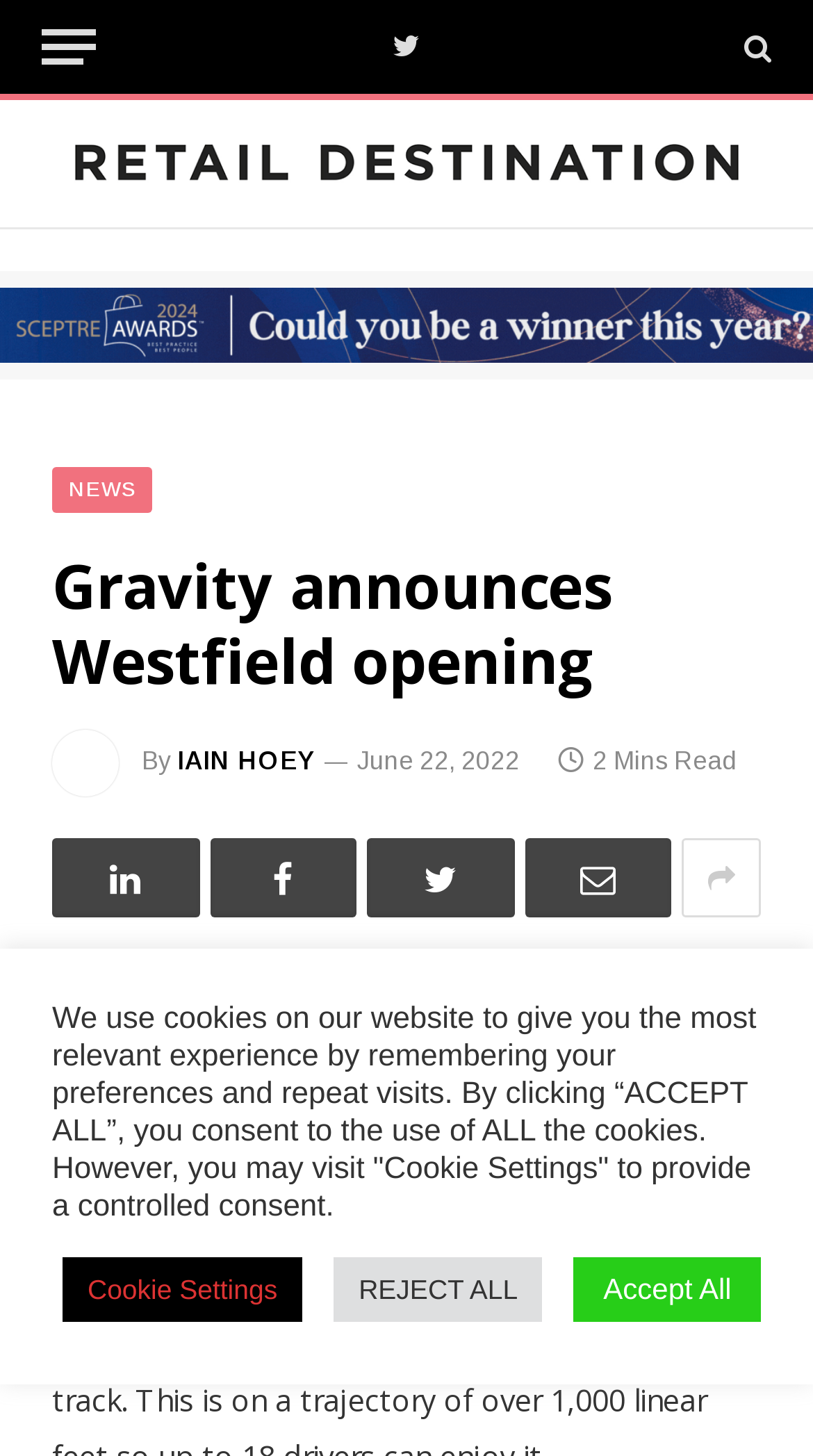Describe all visible elements and their arrangement on the webpage.

The webpage is about Gravity announcing its Westfield opening, as indicated by the title. At the top left corner, there is a "Menu" button. Next to it, on the top right corner, are social media links, including Twitter and another icon. Below these elements, there is a large header link "Retail Destination" with an accompanying image.

Below the header, there is a horizontal section with a blank insertion, which spans the entire width of the page. Within this section, there is a link that takes up the full width.

Further down, there is a "NEWS" link on the left side, followed by a heading that announces Gravity's Westfield opening. Below the heading, there is an image of Iain Hoey, accompanied by a "By" label and a link to IAIN HOEY. The publication date, "June 22, 2022", is displayed next to the author's name. On the right side, there is a "2 Mins Read" label.

Below this section, there are five social media links, each represented by an icon. At the bottom of the page, there is a cookie policy notice, which explains how the website uses cookies. The notice is accompanied by three buttons: "Cookie Settings", "REJECT ALL", and "Accept All".